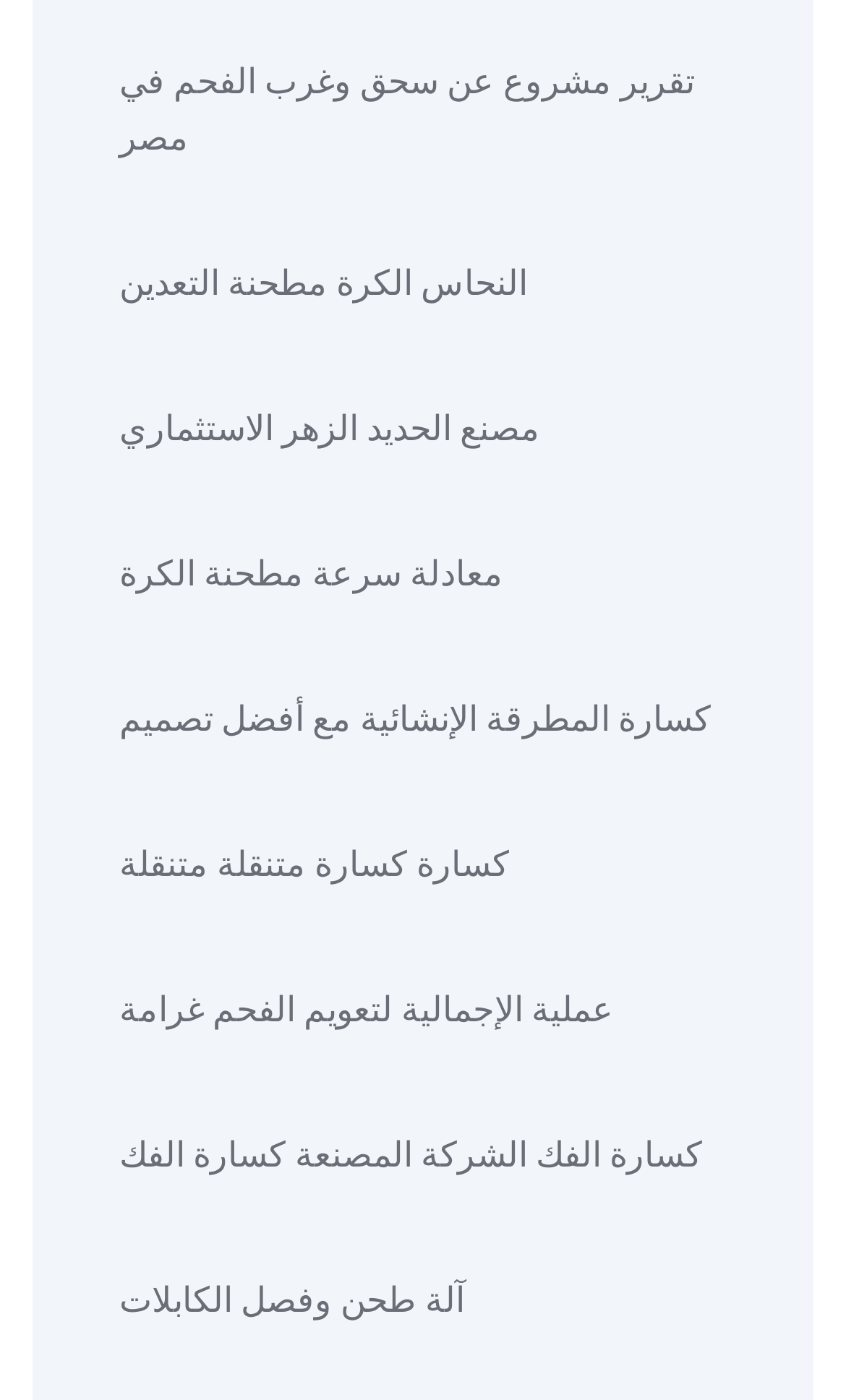Pinpoint the bounding box coordinates of the clickable element needed to complete the instruction: "learn about copper ball mill mining". The coordinates should be provided as four float numbers between 0 and 1: [left, top, right, bottom].

[0.141, 0.183, 0.623, 0.223]